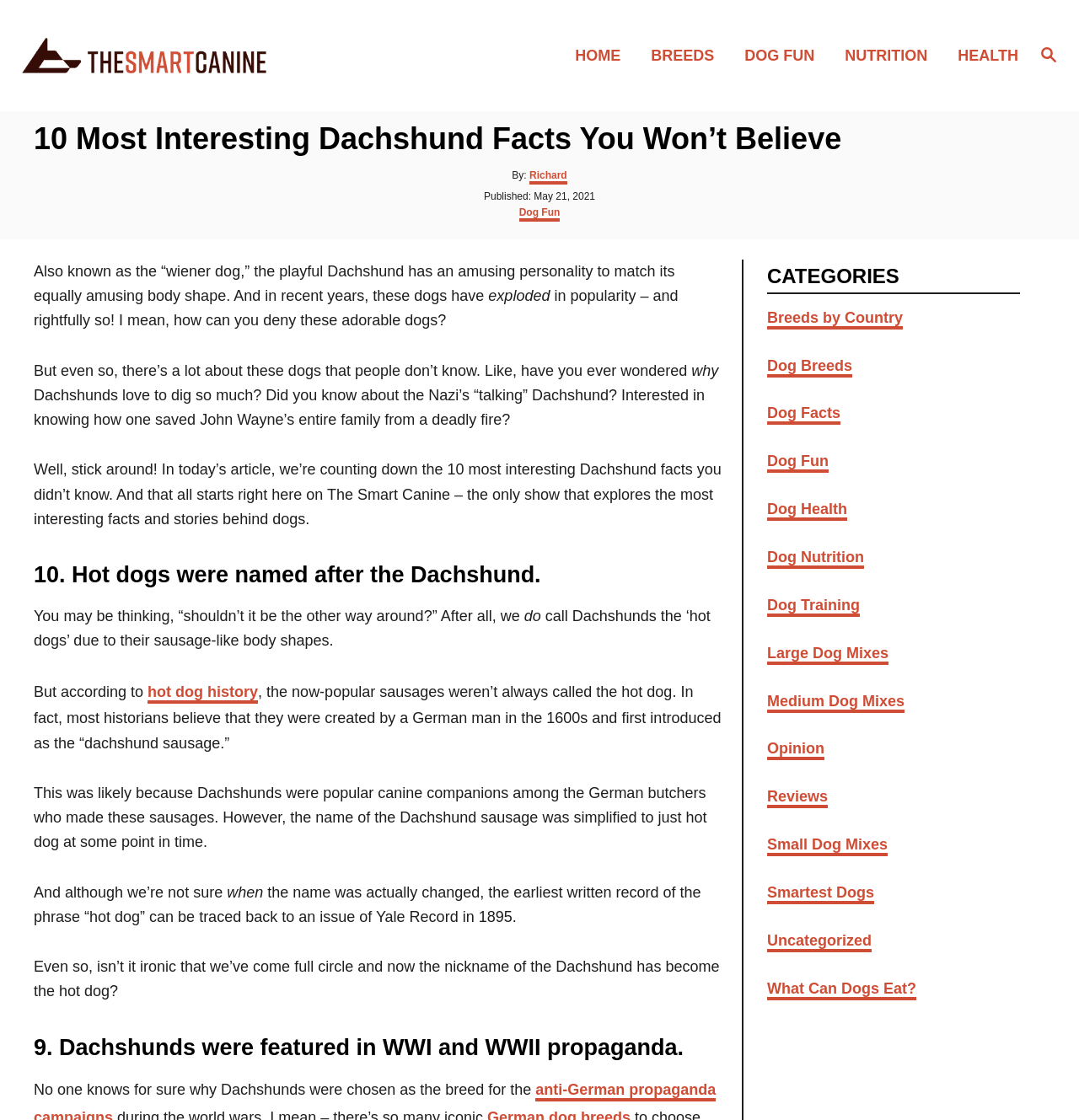Show the bounding box coordinates of the element that should be clicked to complete the task: "Read about Dog Fun".

[0.681, 0.03, 0.774, 0.069]